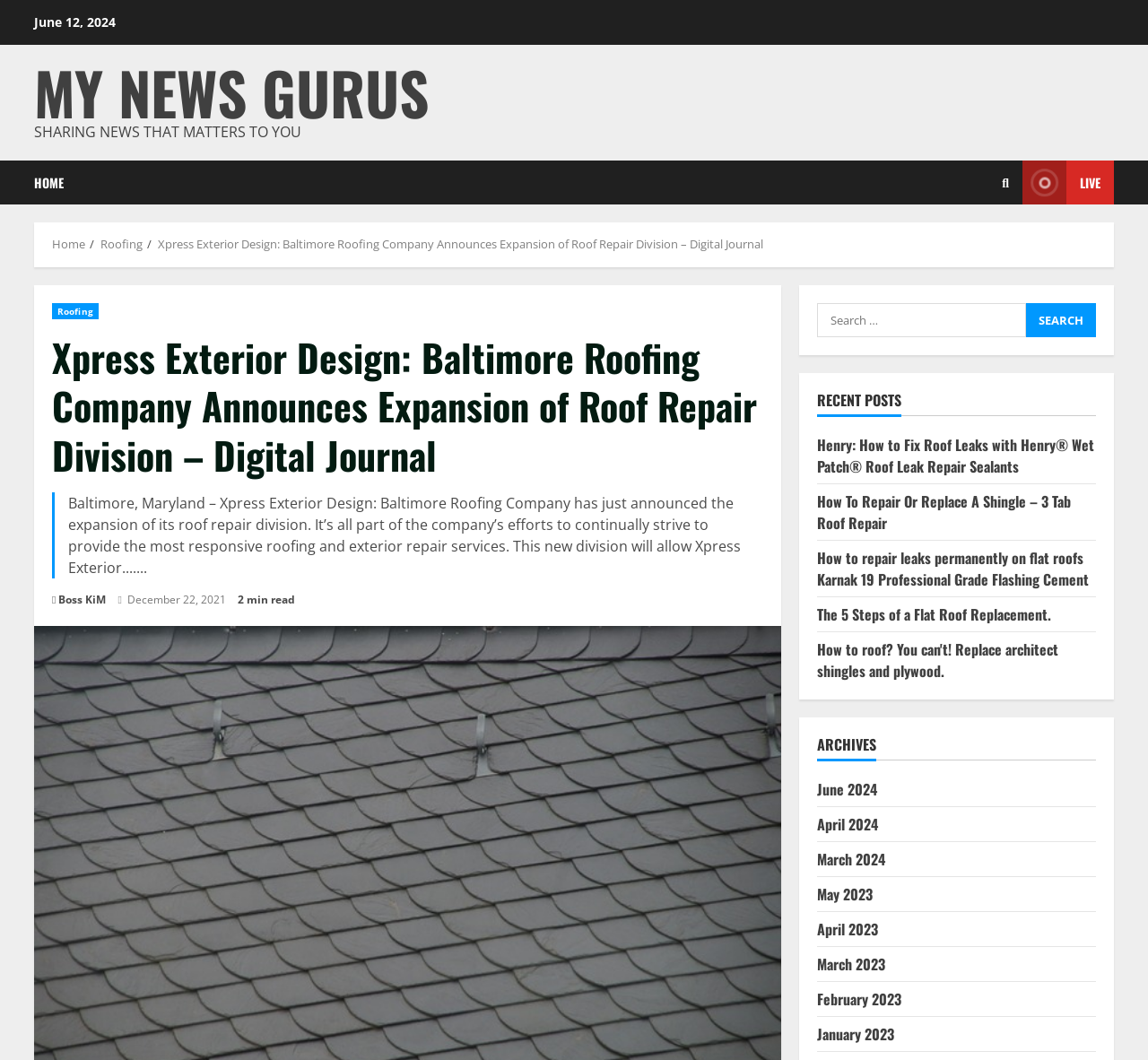Identify the bounding box for the described UI element. Provide the coordinates in (top-left x, top-left y, bottom-right x, bottom-right y) format with values ranging from 0 to 1: My News Gurus

[0.03, 0.046, 0.373, 0.128]